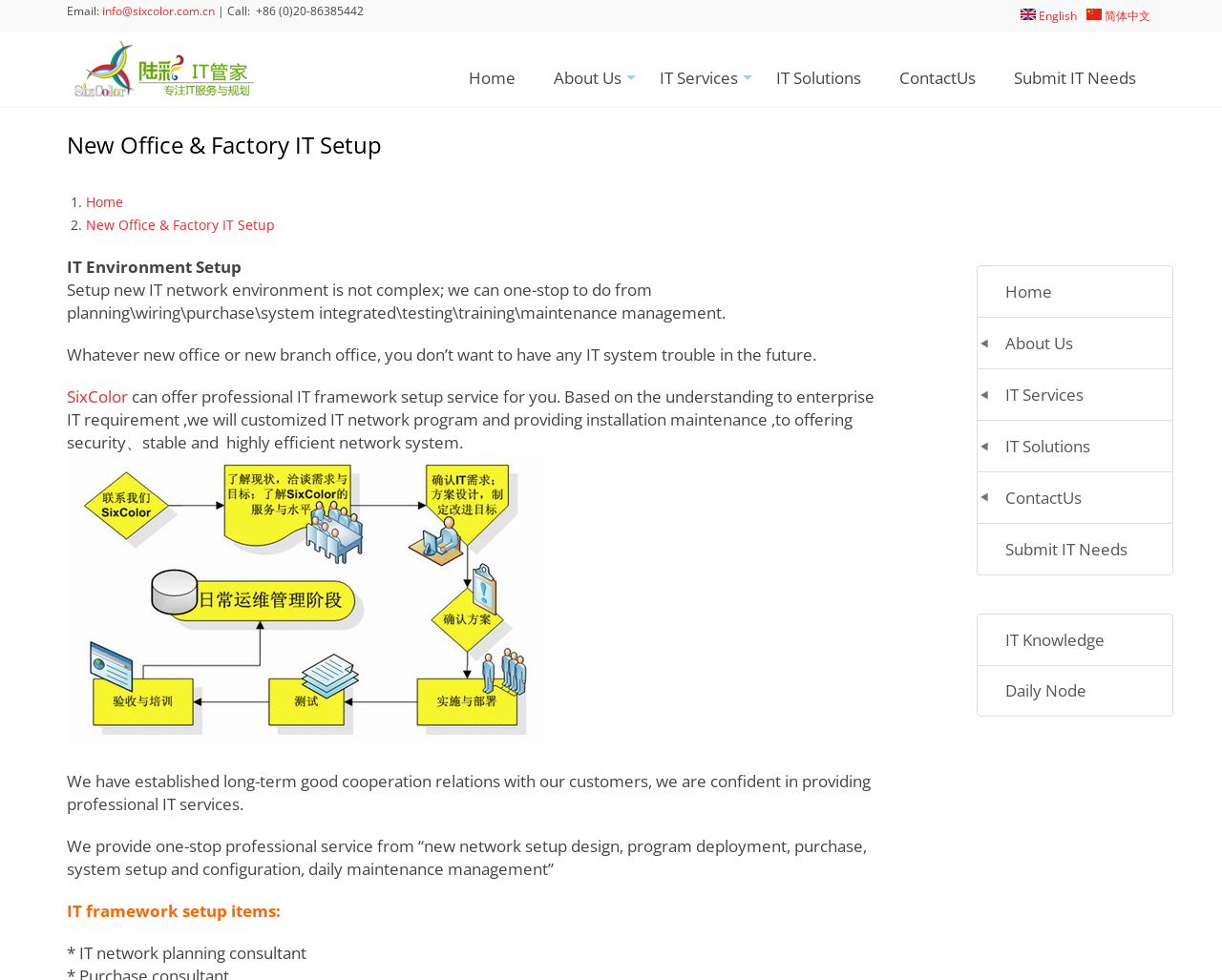What is the language of the webpage?
Please provide a comprehensive answer based on the visual information in the image.

I determined this by looking at the language options at the top of the webpage, which include 'English' and '简体中文' (Simplified Chinese). The main content of the webpage is also written in English.